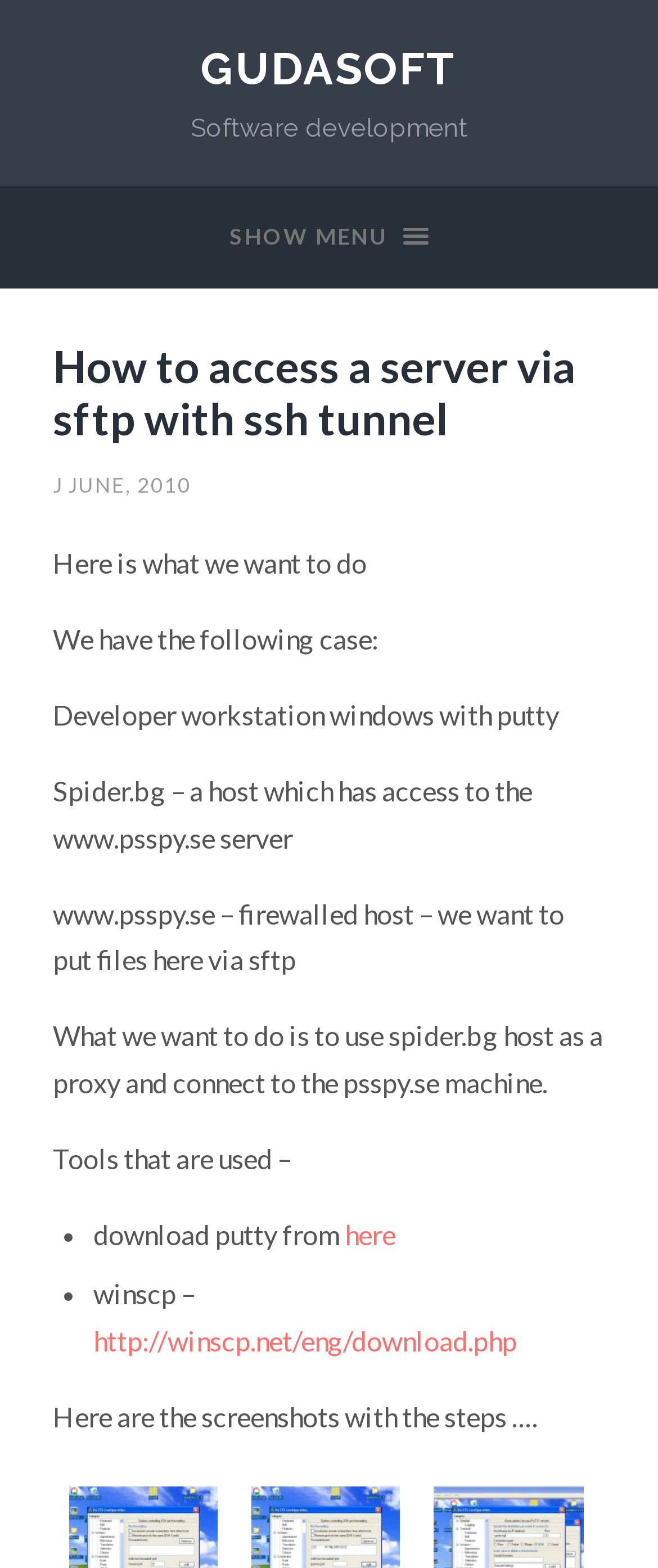What is the format of the tutorial on this webpage?
Using the picture, provide a one-word or short phrase answer.

Step-by-step with screenshots